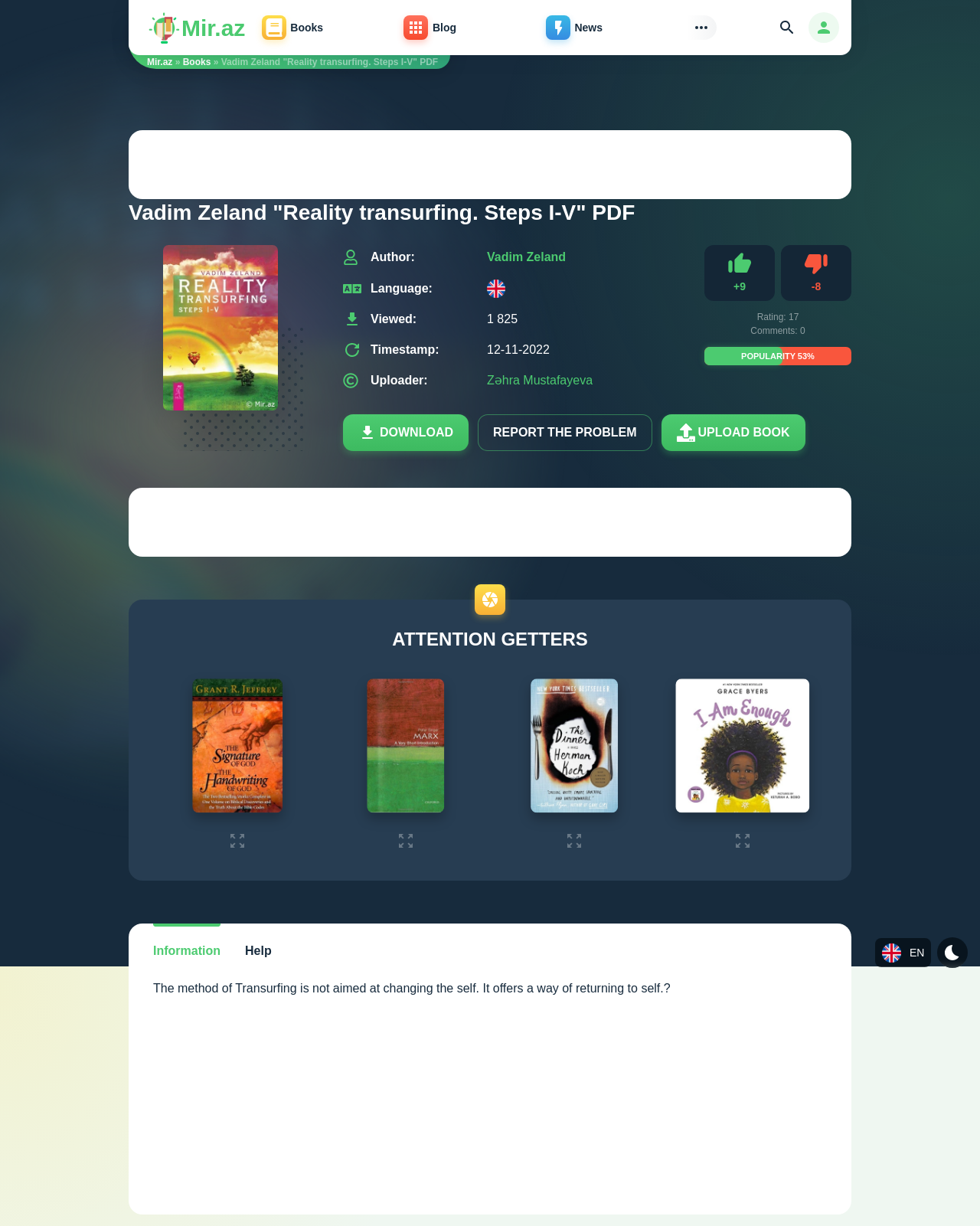Bounding box coordinates should be provided in the format (top-left x, top-left y, bottom-right x, bottom-right y) with all values between 0 and 1. Identify the bounding box for this UI element: Upload Book

[0.675, 0.338, 0.822, 0.368]